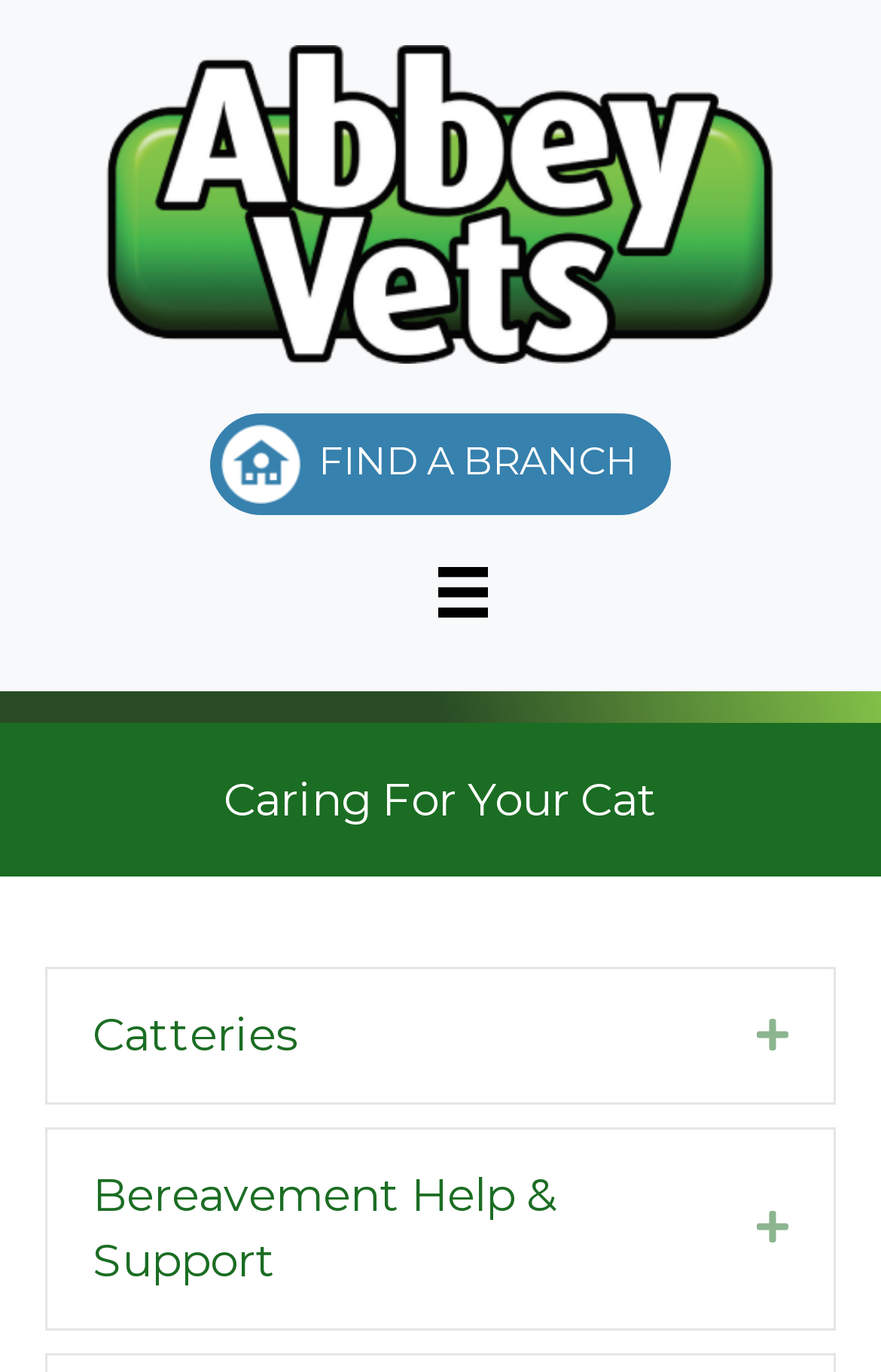How many images are present on the webpage?
Look at the image and answer with only one word or phrase.

3